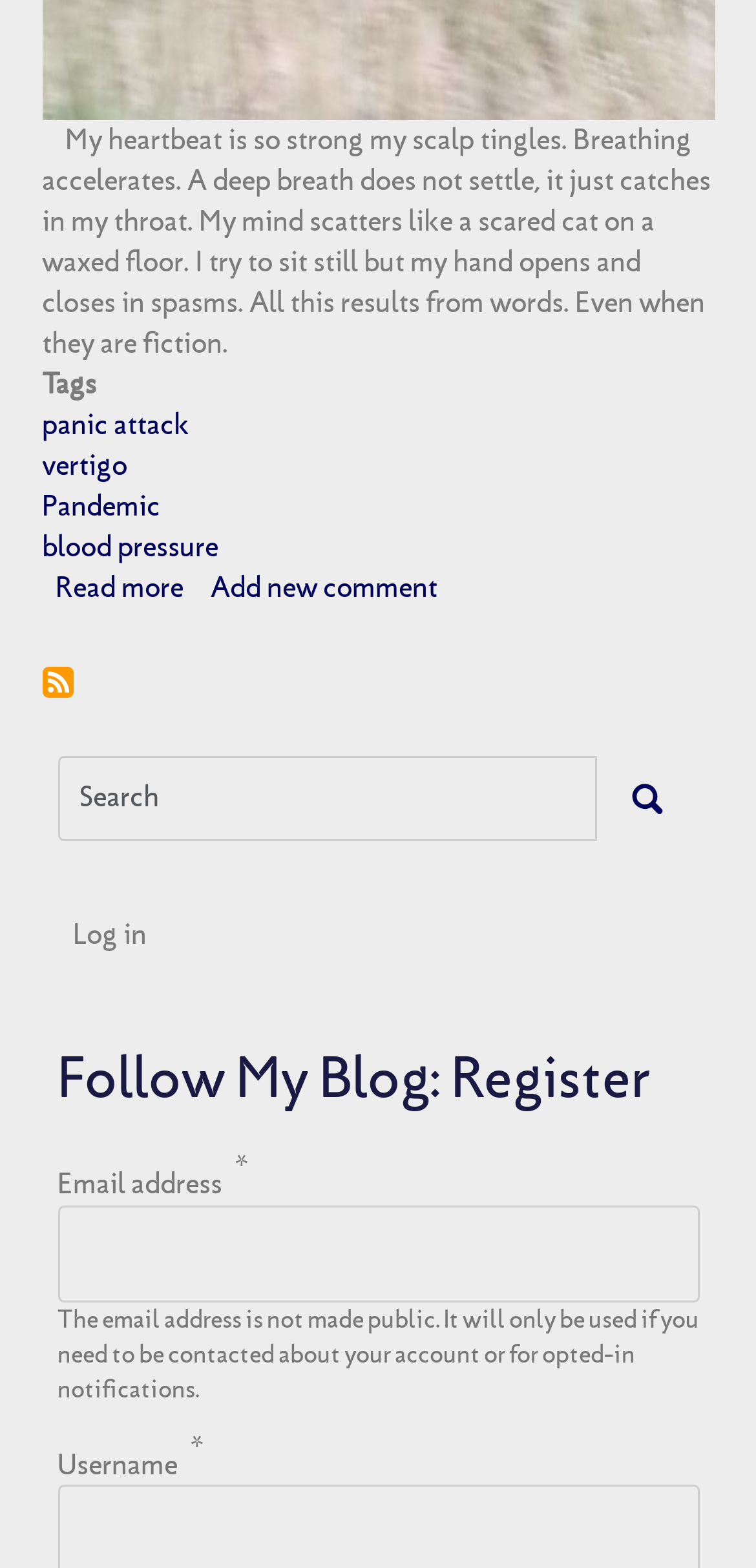Find the bounding box coordinates for the element that must be clicked to complete the instruction: "Add a new comment". The coordinates should be four float numbers between 0 and 1, indicated as [left, top, right, bottom].

[0.278, 0.363, 0.578, 0.386]